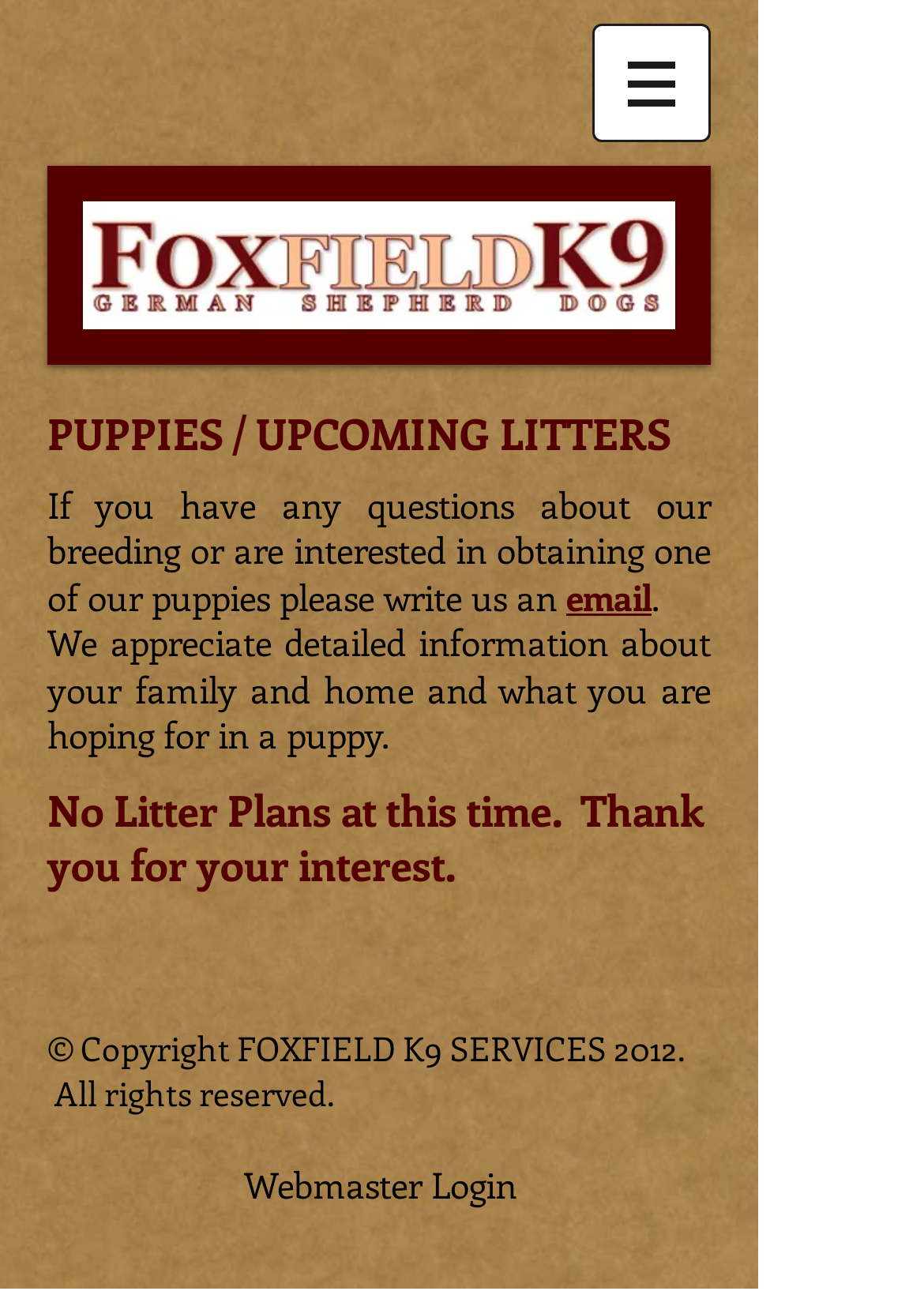Find and provide the bounding box coordinates for the UI element described here: "Webmaster Login". The coordinates should be given as four float numbers between 0 and 1: [left, top, right, bottom].

[0.251, 0.9, 0.572, 0.937]